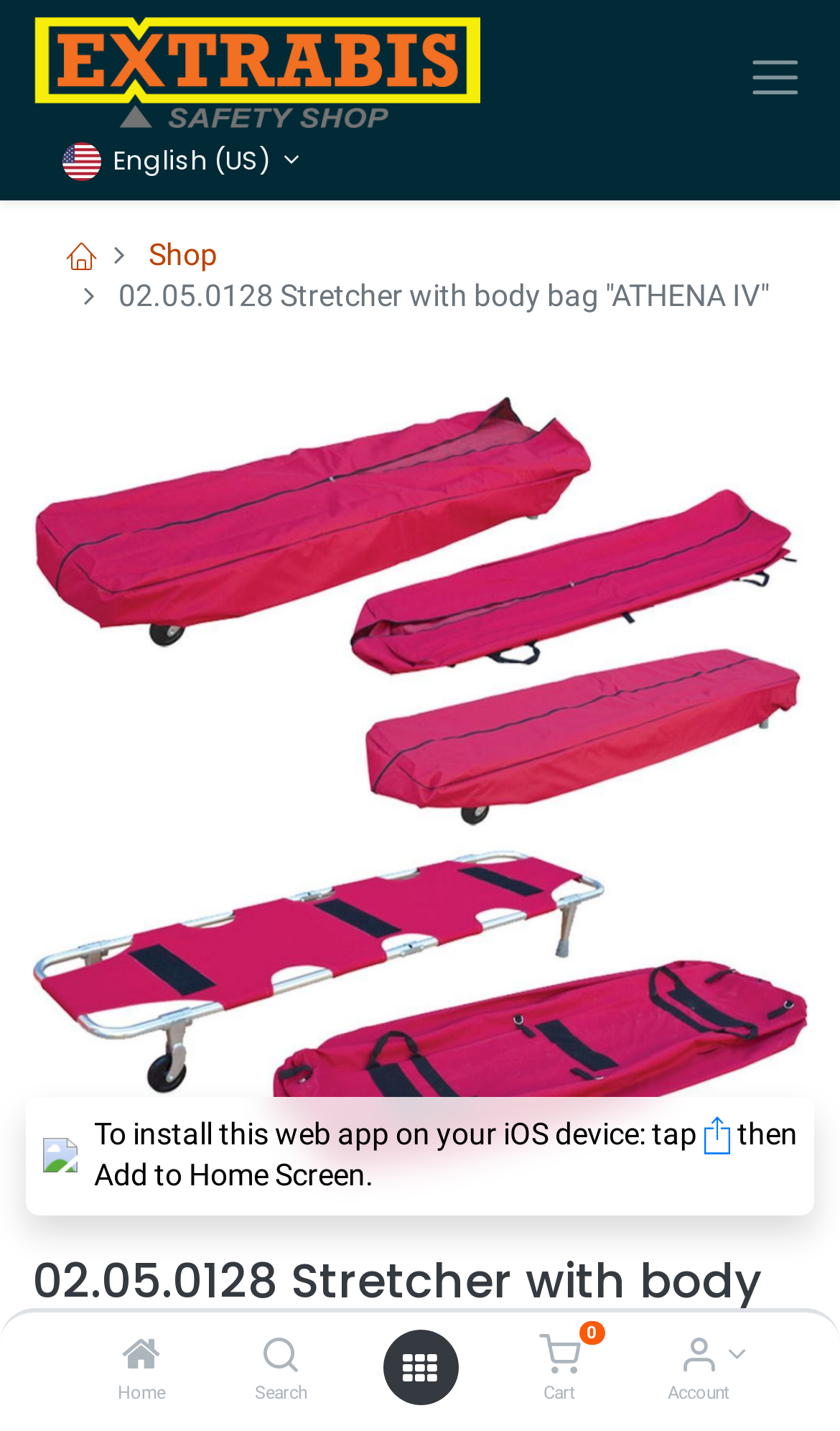Answer the question below using just one word or a short phrase: 
What is the language currently selected?

English (US)